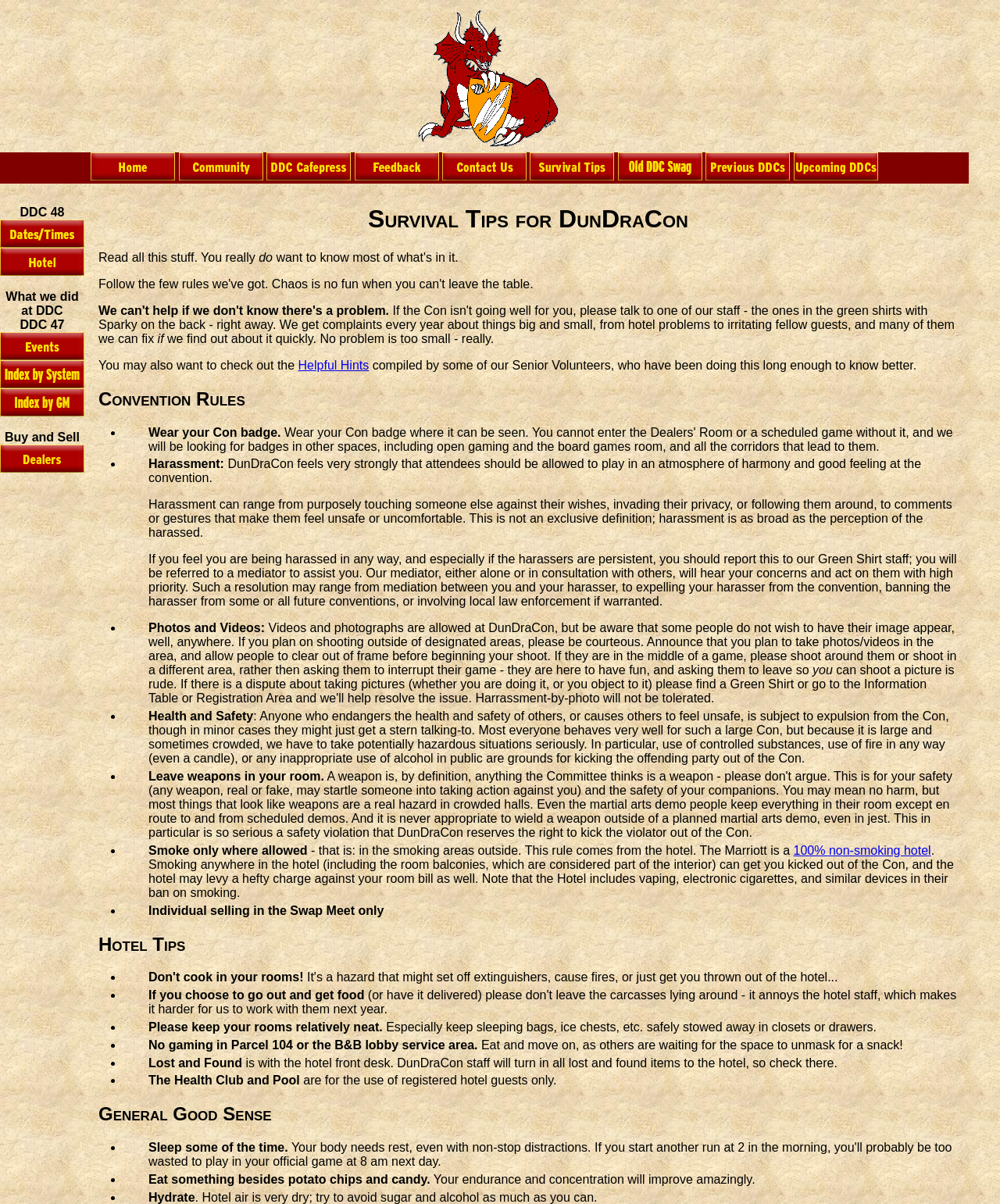Describe every aspect of the webpage in a detailed manner.

The webpage is about Convention Survival Tips, specifically for DunDraCon. At the top, there is a navigation menu with links to various pages, including Home, DDC Community, DDC Webstore, Feedback, Contact Us, Survival Tips, Old DDC Swag, Previous DDCs, and Upcoming DunDraCons. Each link has an accompanying image.

Below the navigation menu, there is a heading that reads "DDC 48" and a link to "Date and Hours of Operation" with an image. Next to it is a link to "Hotel Information" with an image. There is also a static text element with a single space character.

The main content of the page is divided into three sections: Survival Tips for DunDraCon, Convention Rules, and Hotel Tips. The Survival Tips section has a heading and several paragraphs of text, including a link to "Helpful Hints" compiled by Senior Volunteers.

The Convention Rules section has a heading and a list of rules, each marked with a bullet point. The rules cover topics such as wearing con badges, harassment, photos and videos, health and safety, weapons, smoking, and individual selling in the Swap Meet.

The Hotel Tips section has a heading and a list of tips, each marked with a bullet point. The tips cover topics such as keeping rooms neat, not gaming in certain areas, and using the Lost and Found service.

Throughout the page, there are several static text elements and links with accompanying images. The layout is organized and easy to follow, with clear headings and bullet points to distinguish between different sections and topics.